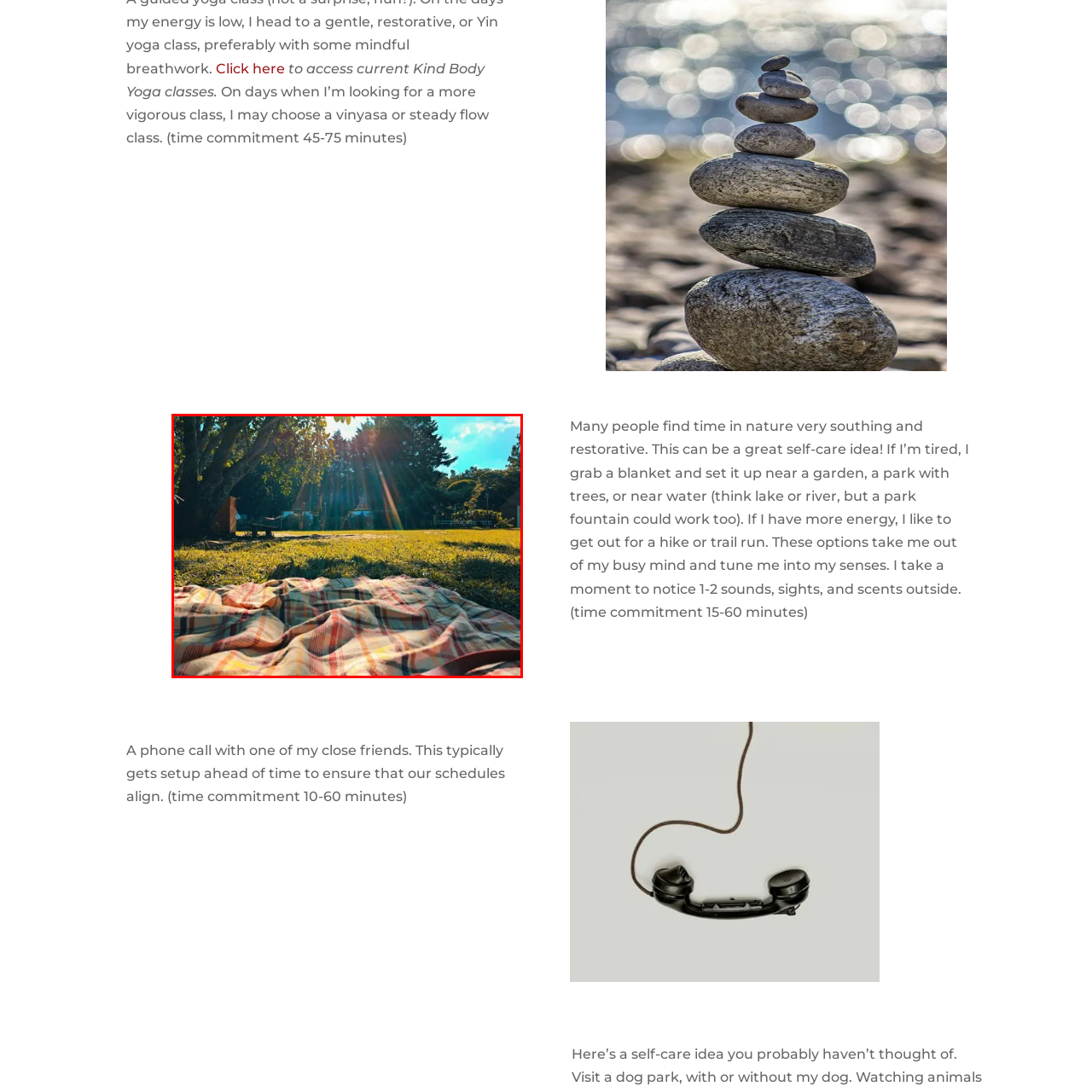What is the atmosphere of the park setting?
Study the image within the red bounding box and provide a detailed response to the question.

The caption describes the atmosphere of the park setting as 'soothing', which is perfect for self-care activities like meditating or enjoying a peaceful moment in nature, emphasizing the restorative power of spending time outdoors.